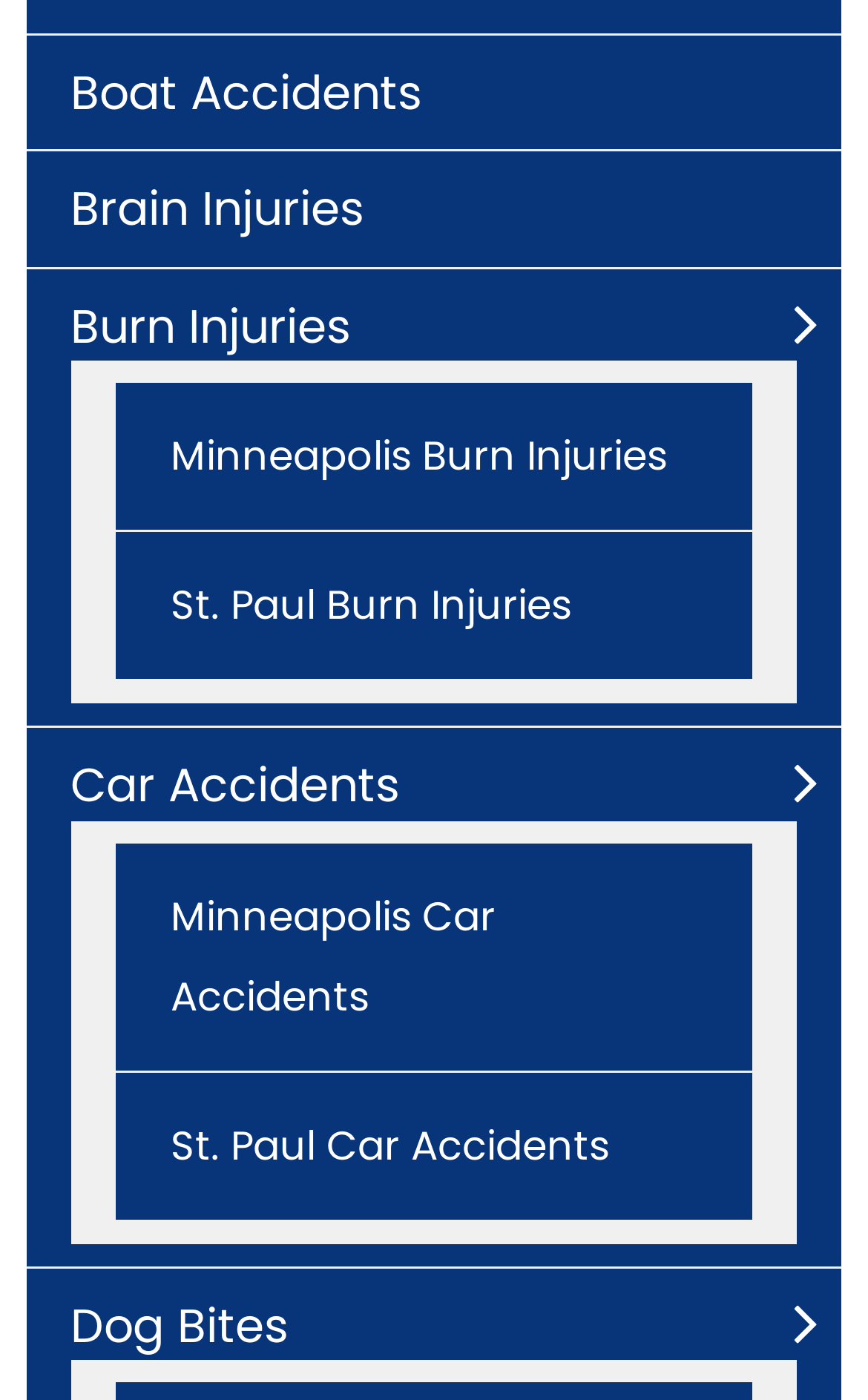Use a single word or phrase to answer the question: What type of accidents are listed on this webpage?

Various accidents